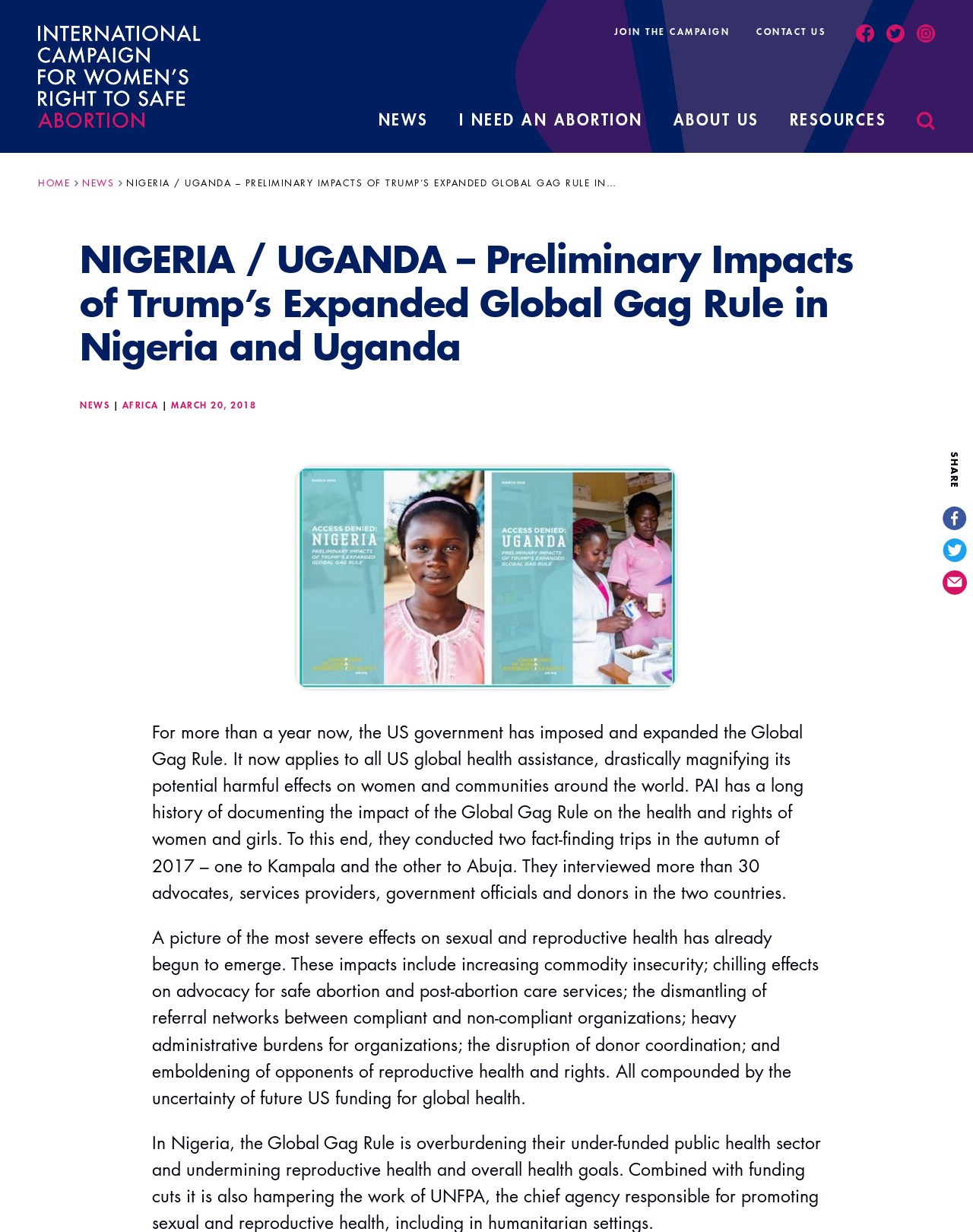Find the bounding box coordinates of the element you need to click on to perform this action: 'Share to Facebook'. The coordinates should be represented by four float values between 0 and 1, in the format [left, top, right, bottom].

[0.969, 0.411, 0.994, 0.431]